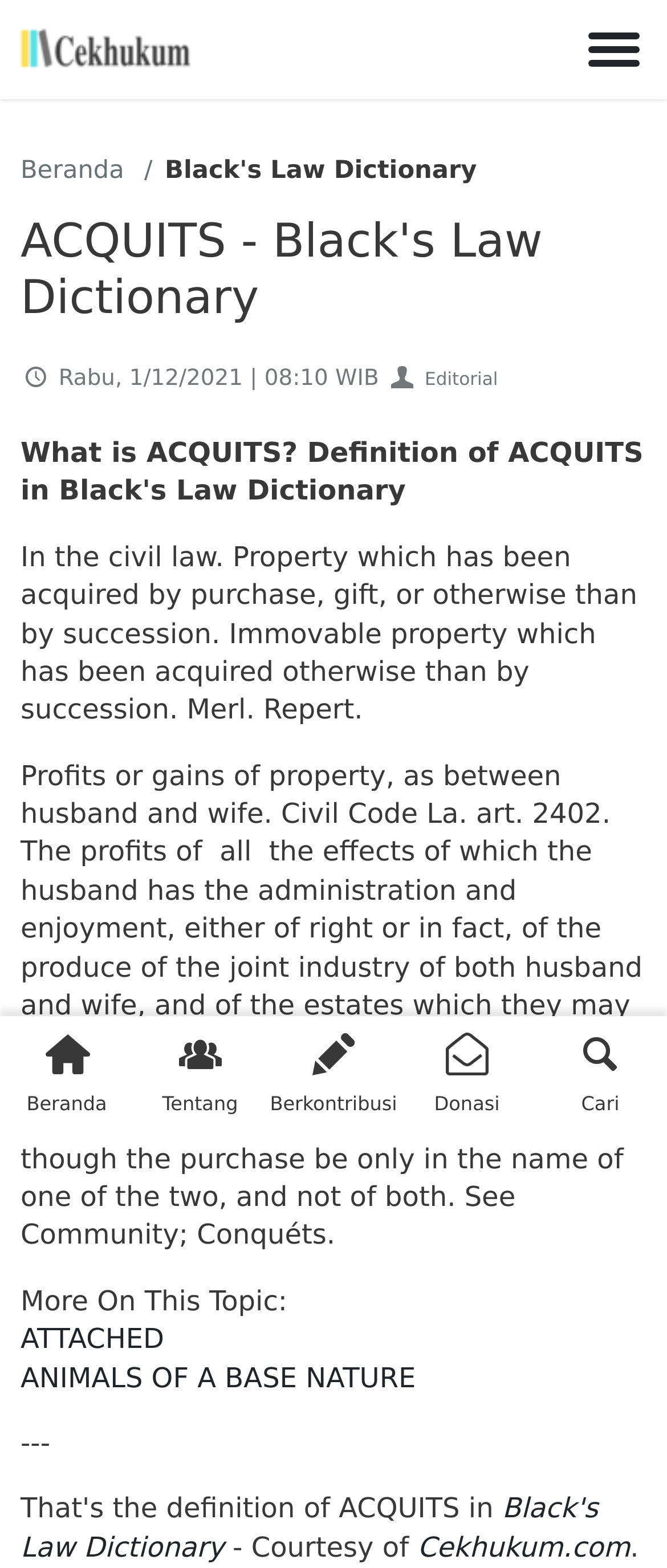Please mark the clickable region by giving the bounding box coordinates needed to complete this instruction: "search for something".

[0.8, 0.648, 1.0, 0.72]